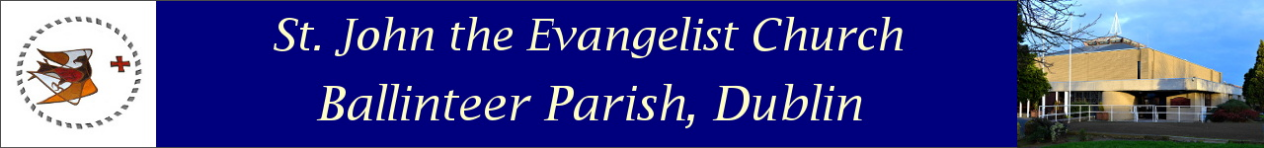Respond to the following question with a brief word or phrase:
What type of architecture does the church building have?

Modern